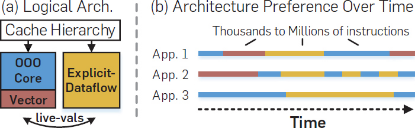Provide a brief response to the question below using a single word or phrase: 
What is depicted on the right side of the diagram?

Architecture preference over time